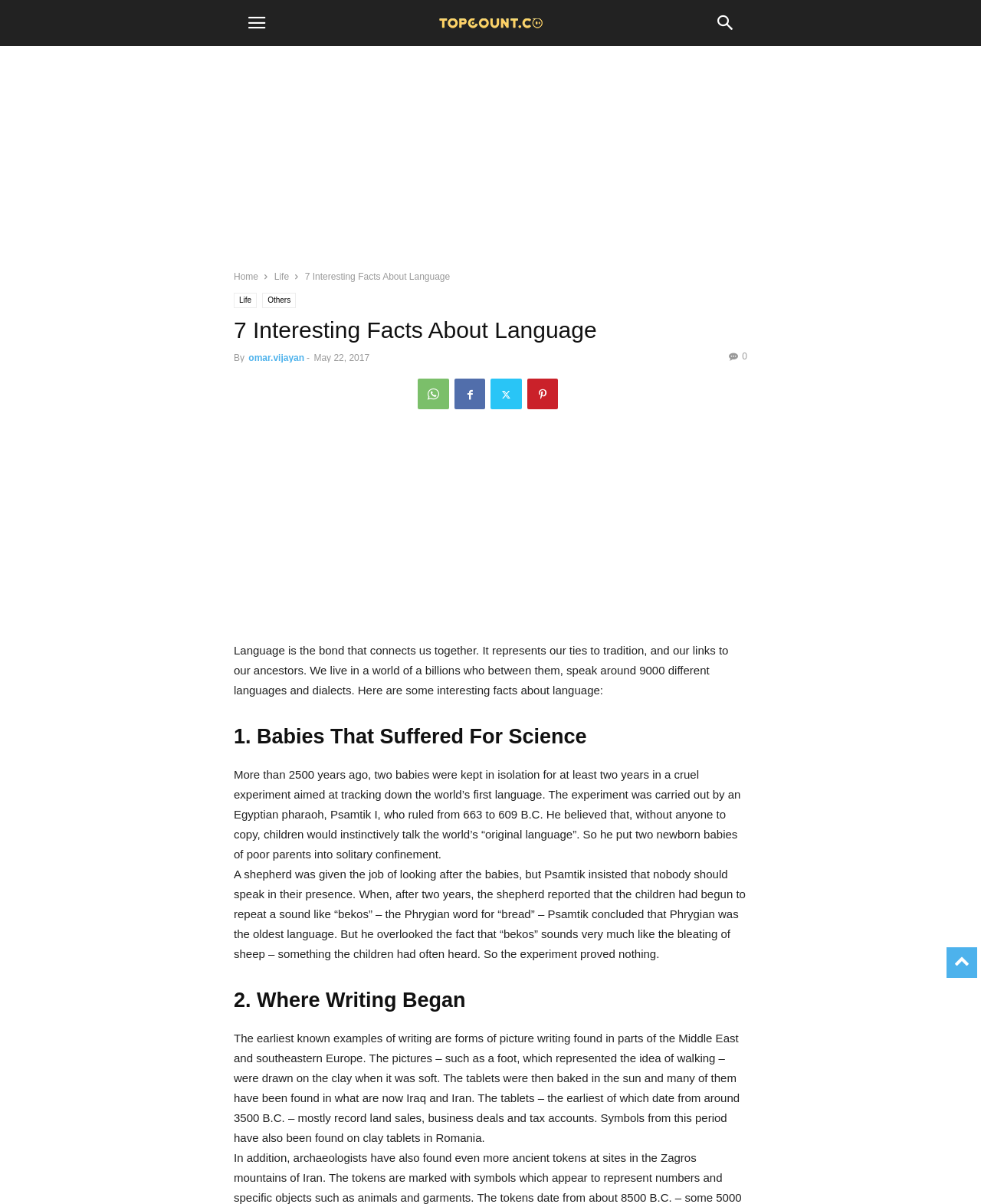Describe the webpage in detail, including text, images, and layout.

The webpage is about 7 interesting facts about language. At the top right corner, there is a "to-top" link and a "mobile-toggle" button. Below the button, there is a "Topcount" logo, which is an image. Next to the logo, there is a "search" button. 

On the top left side, there are several links, including "Home" and "Life", which are part of a navigation menu. Below the navigation menu, there is a heading that reads "7 Interesting Facts About Language". 

Below the heading, there is a section that displays the author's name, "omar.vijayan", and the date "May 22, 2017". There are also several social media links, represented by icons, on the same line. 

The main content of the webpage is divided into sections, each with a heading that describes an interesting fact about language. The first section is about an experiment conducted by an Egyptian pharaoh, Psamtik I, where two babies were kept in isolation to track down the world's first language. The section includes two paragraphs of text that describe the experiment and its outcome. 

The second section is about the origin of writing, which is believed to have started in the Middle East and southeastern Europe around 3500 B.C. This section also includes a paragraph of text that describes the earliest known examples of writing. 

There are two advertisements on the webpage, one located at the top center and the other at the middle center.